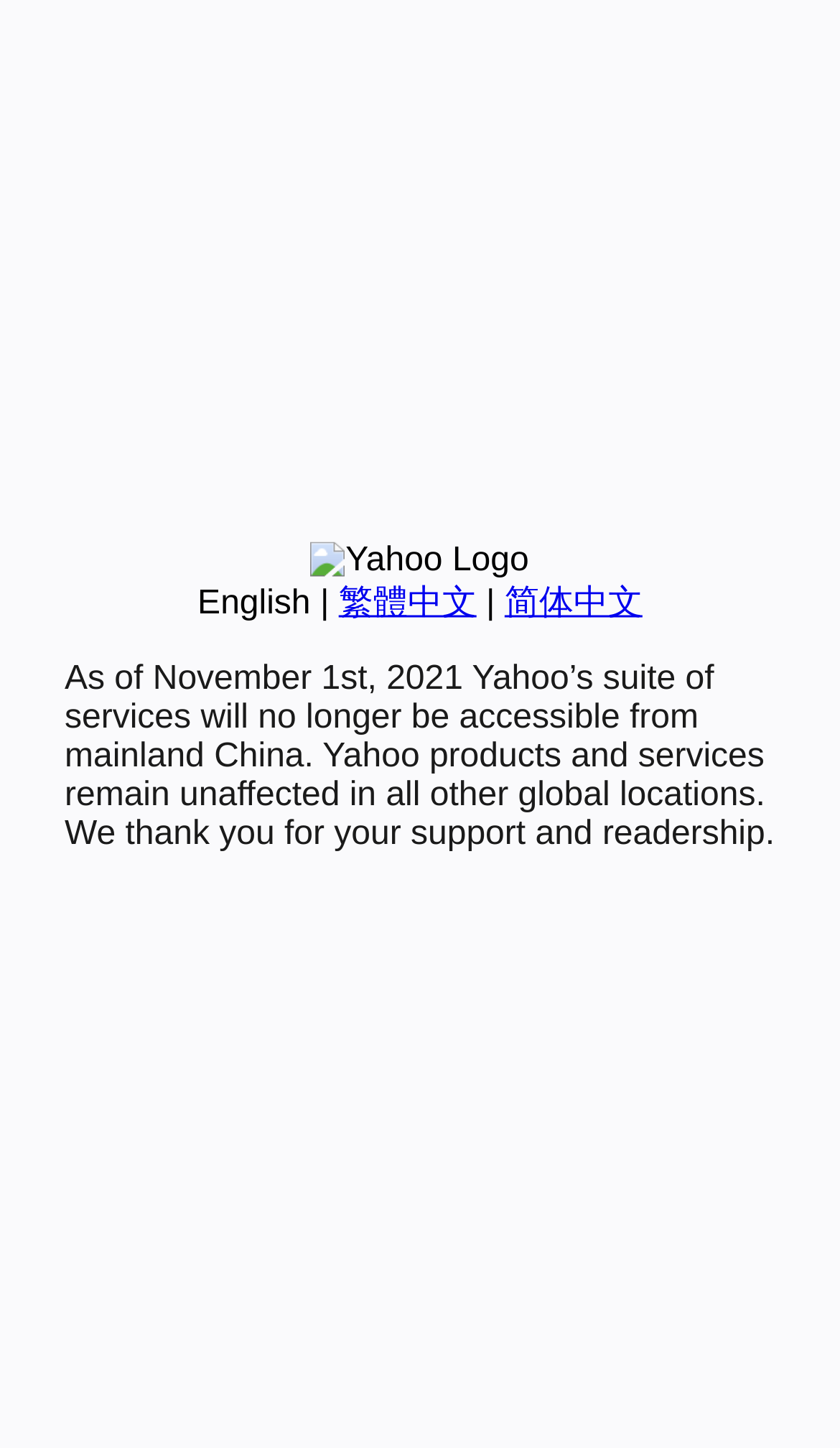Find the bounding box coordinates of the UI element according to this description: "English".

[0.235, 0.404, 0.37, 0.429]